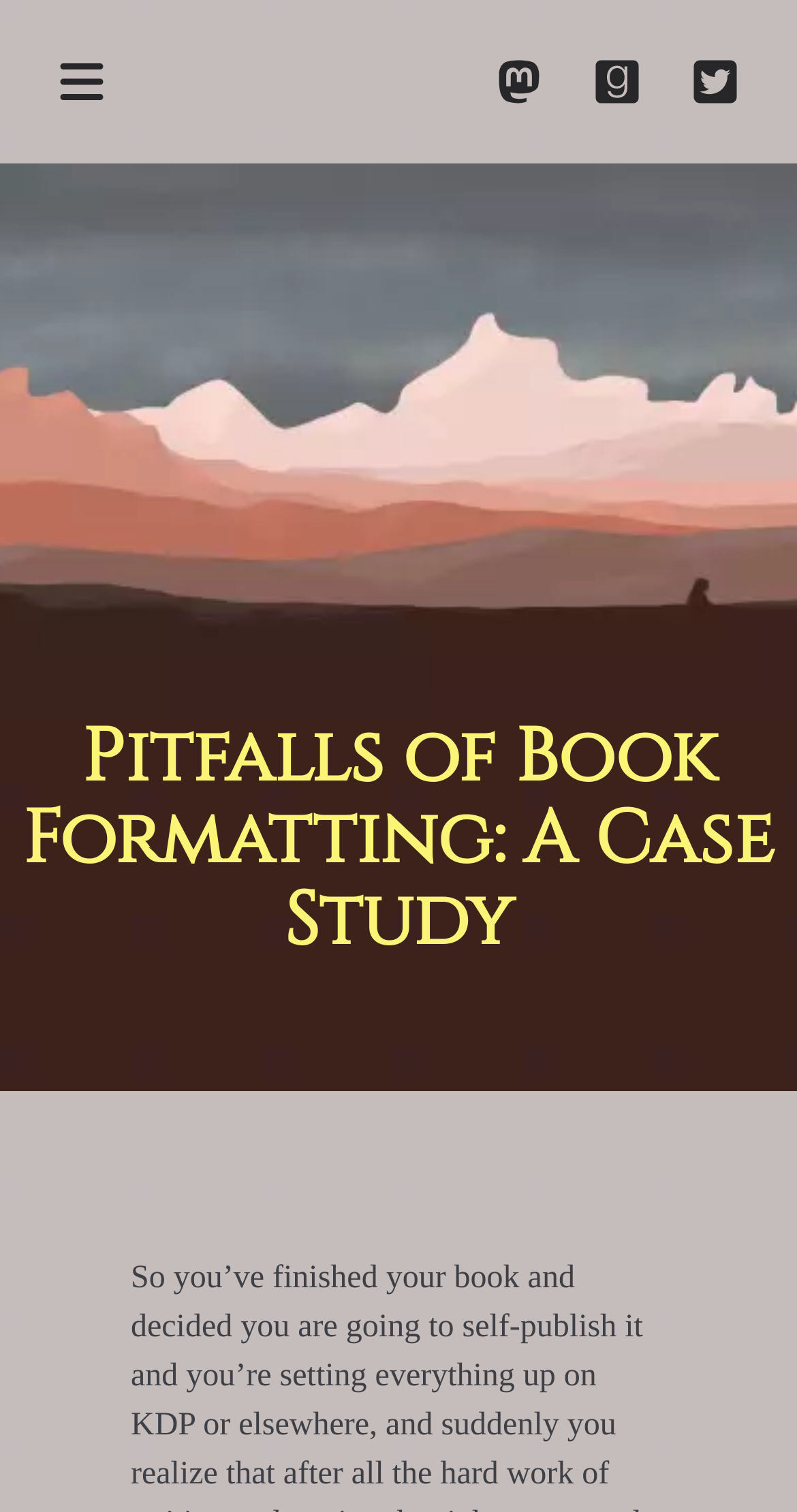Determine the bounding box coordinates for the UI element described. Format the coordinates as (top-left x, top-left y, bottom-right x, bottom-right y) and ensure all values are between 0 and 1. Element description: aria-label="goodreads"

[0.713, 0.022, 0.836, 0.086]